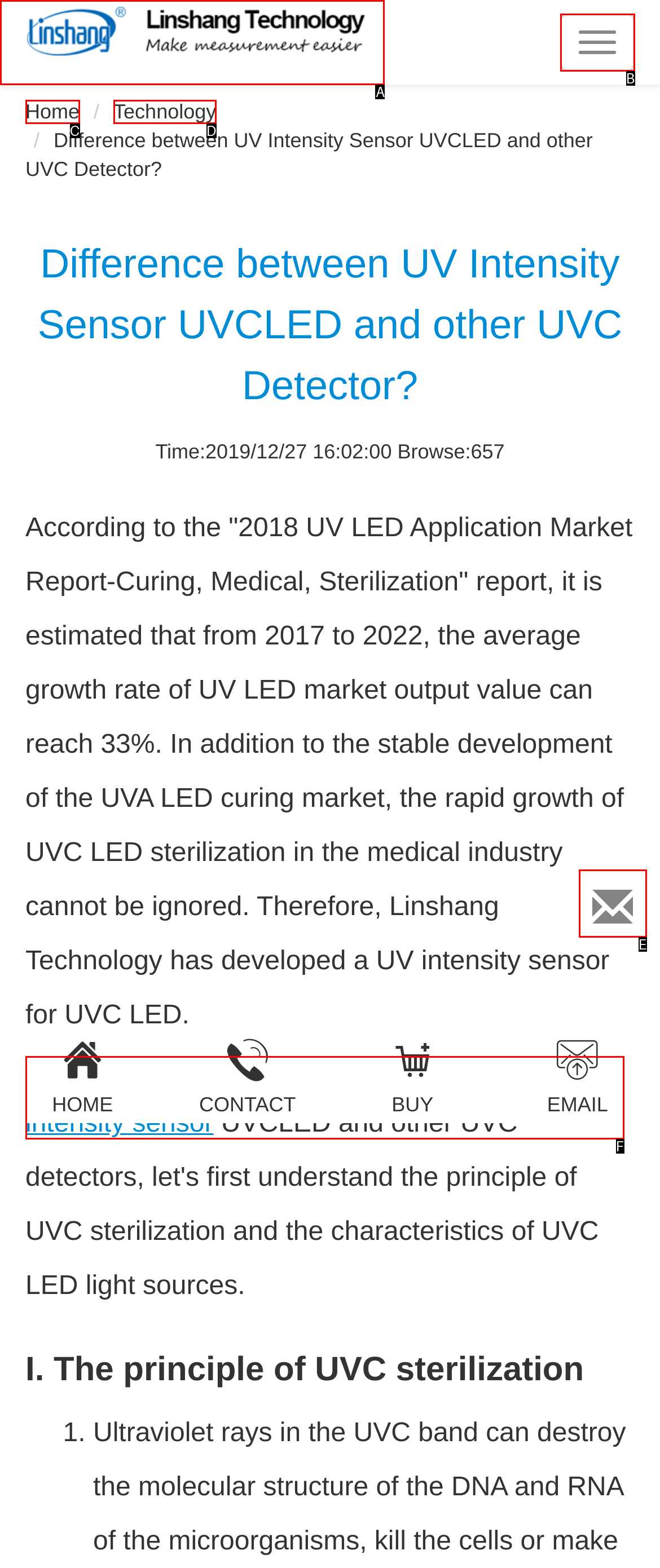Using the given description: Enquiry, identify the HTML element that corresponds best. Answer with the letter of the correct option from the available choices.

E